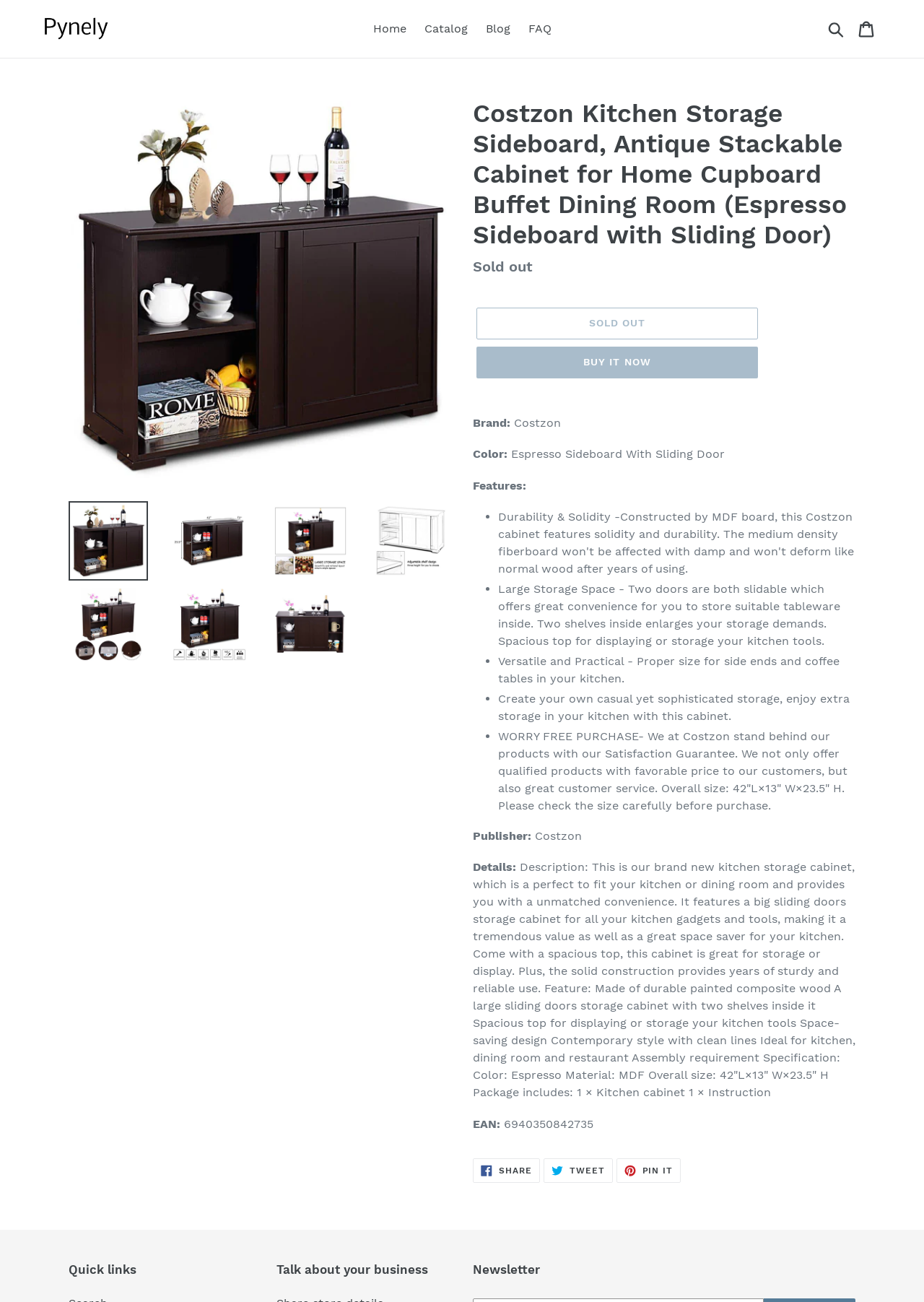Please identify the bounding box coordinates of the element's region that needs to be clicked to fulfill the following instruction: "View the product image gallery". The bounding box coordinates should consist of four float numbers between 0 and 1, i.e., [left, top, right, bottom].

[0.074, 0.385, 0.16, 0.446]